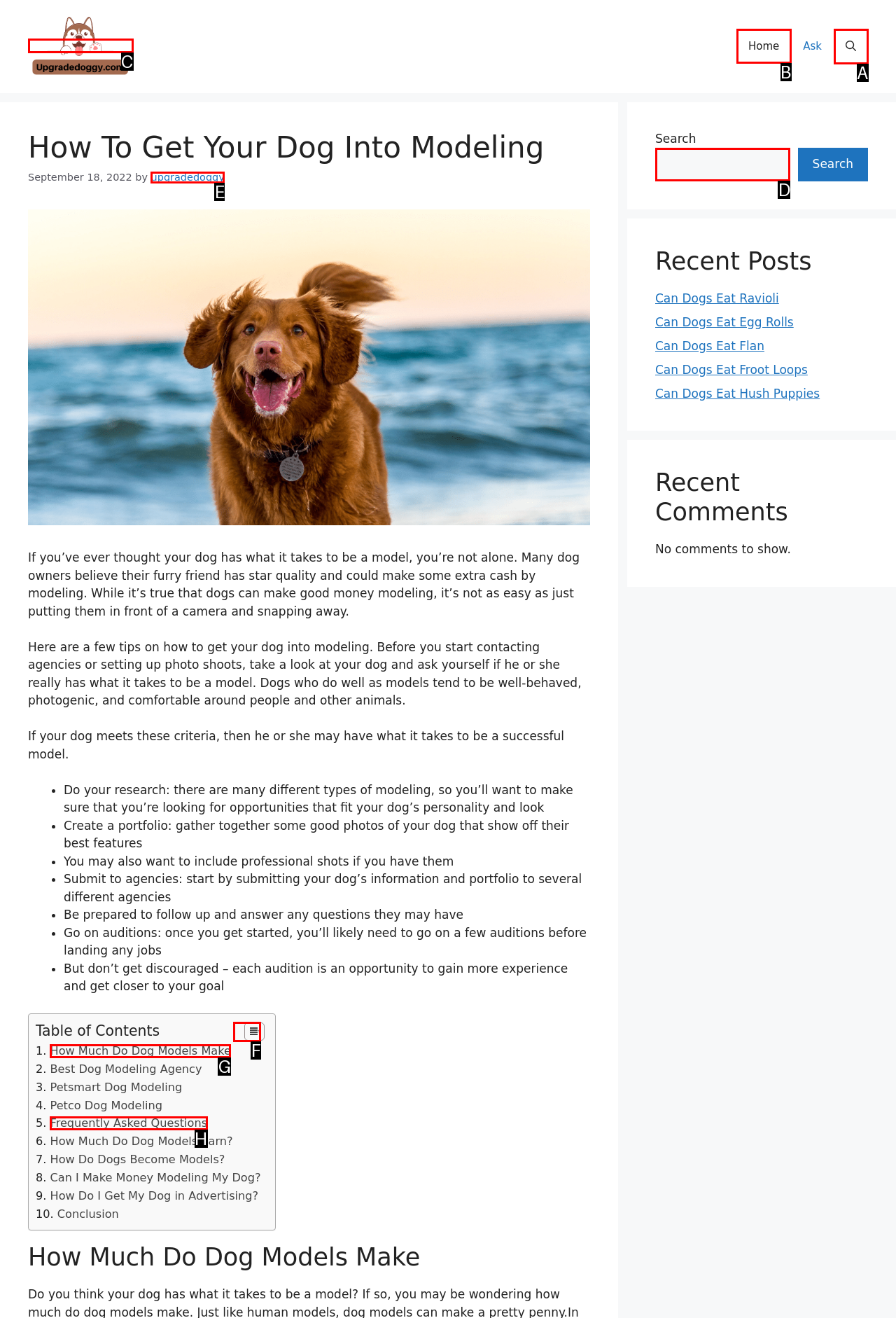Find the HTML element to click in order to complete this task: Click on the 'Home' link
Answer with the letter of the correct option.

B